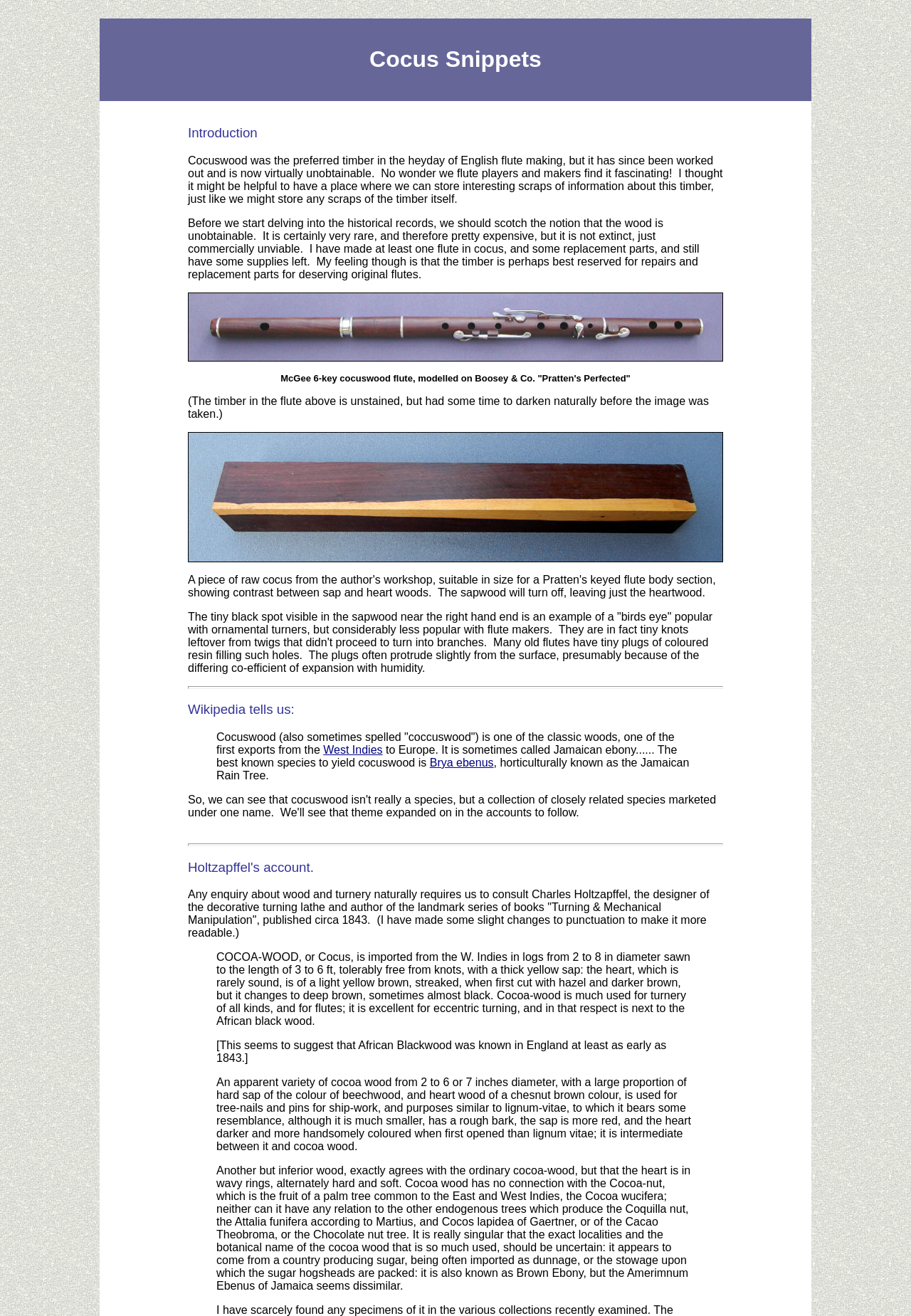What is the purpose of the images on this webpage?
Give a thorough and detailed response to the question.

The images on this webpage are used to illustrate the characteristics of cocus wood, such as its appearance, texture, and patterns. They provide visual aids to help readers understand the written content and appreciate the beauty of cocus wood.